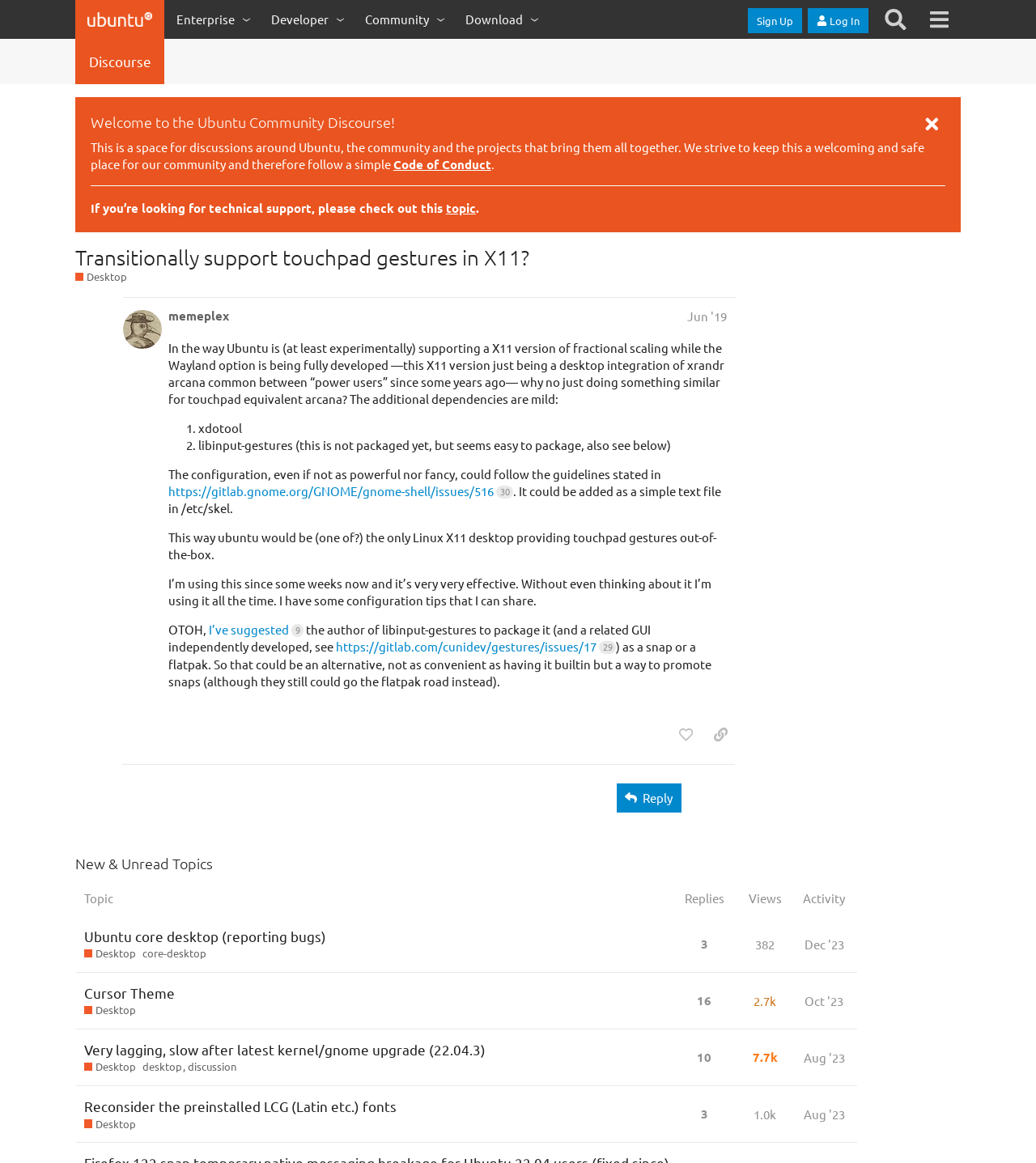Please specify the bounding box coordinates of the region to click in order to perform the following instruction: "like this post".

[0.647, 0.62, 0.676, 0.643]